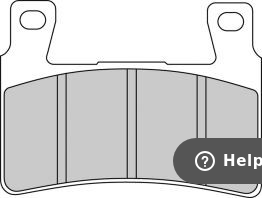What is the purpose of the friction segments on the brake pad?
Please analyze the image and answer the question with as much detail as possible.

The caption explains that the surface of the pad is composed of multiple friction segments, which are optimized for effective braking and durability under rigorous conditions, implying that the purpose of these segments is to provide reliable stopping power and withstand harsh conditions.